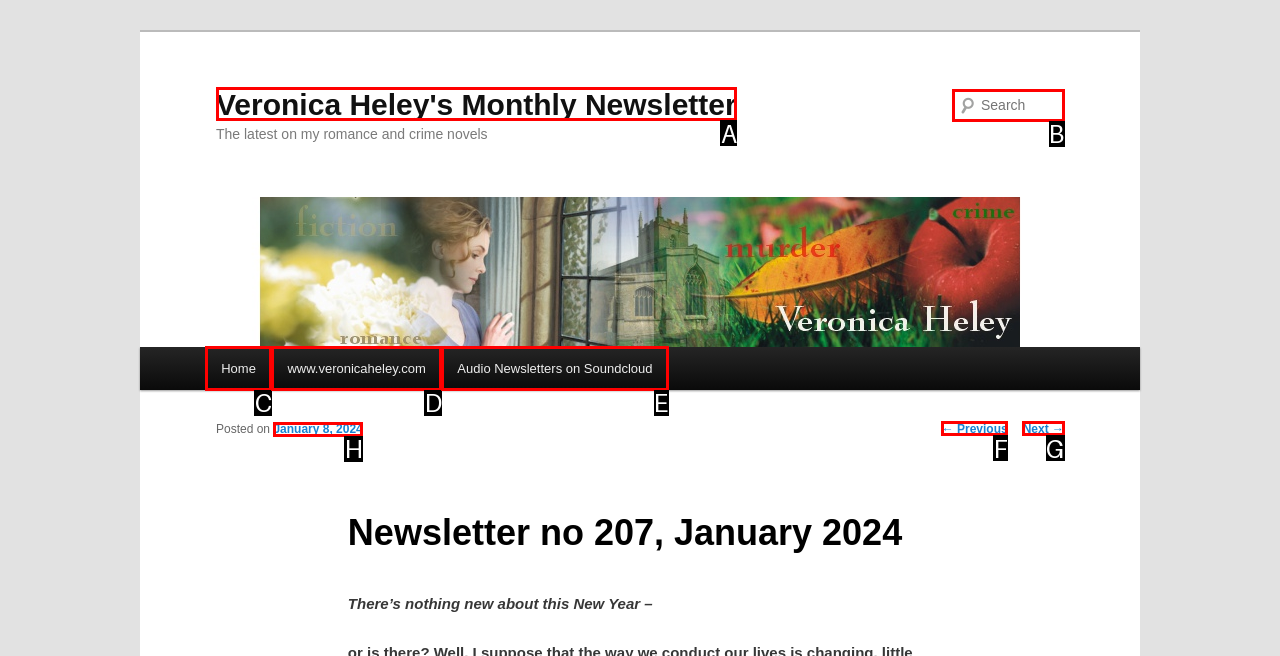Refer to the element description: January 8, 2024 and identify the matching HTML element. State your answer with the appropriate letter.

H